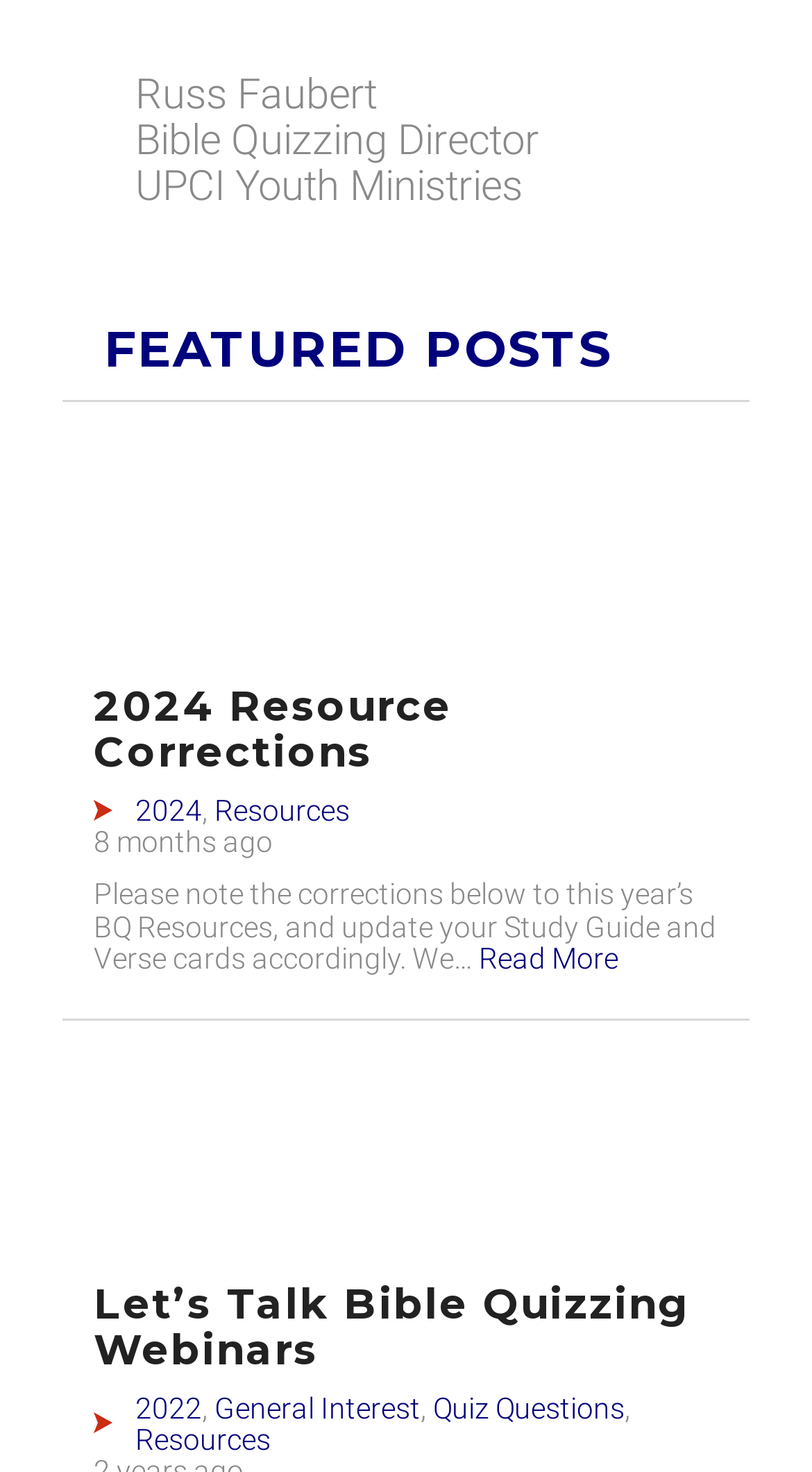What is the category of the second featured post?
Please provide a single word or phrase as your answer based on the screenshot.

General Interest